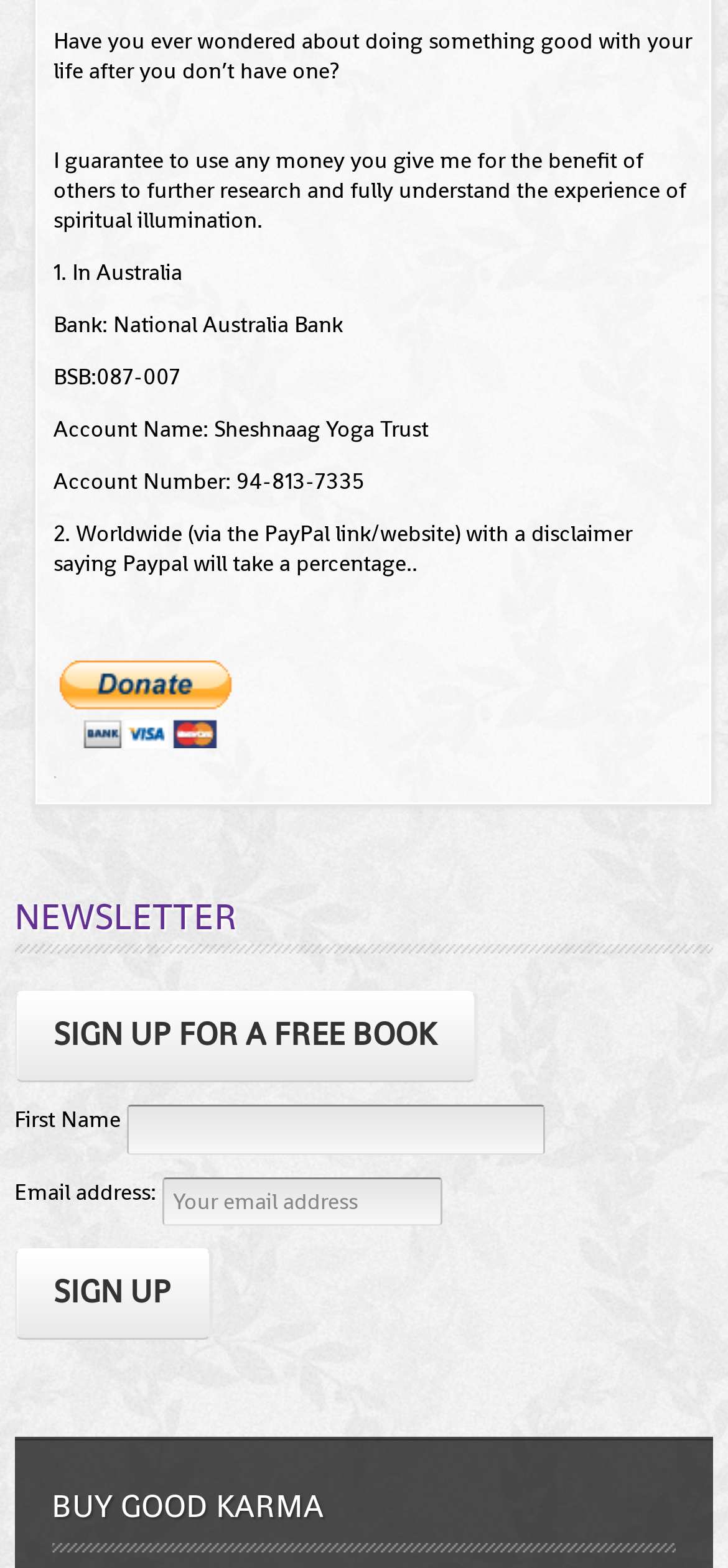What is the name of the button to sign up for a free book?
Using the visual information, reply with a single word or short phrase.

Sign up for a free book